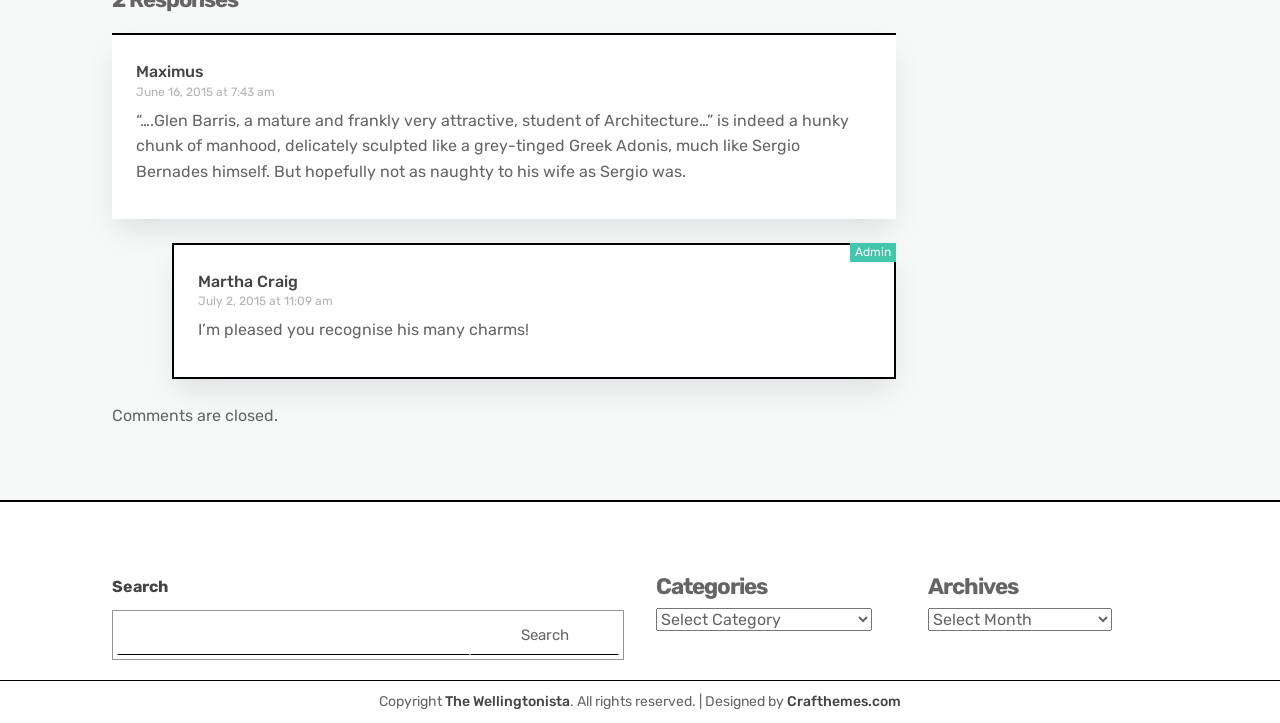Show me the bounding box coordinates of the clickable region to achieve the task as per the instruction: "View comments by Martha Craig".

[0.155, 0.376, 0.233, 0.402]